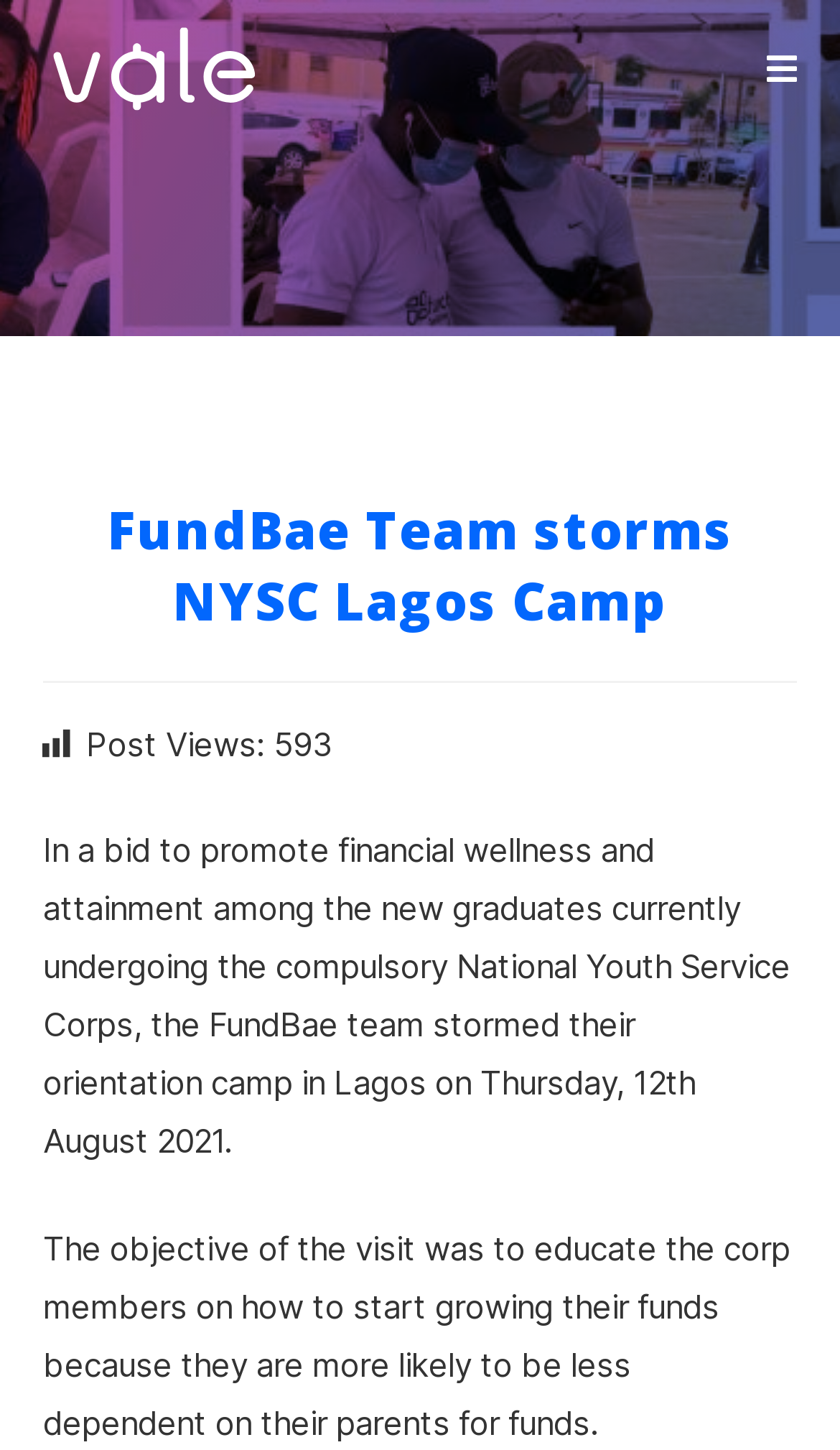Identify the bounding box coordinates for the UI element that matches this description: "aria-label="Mobile Menu"".

[0.913, 0.033, 0.95, 0.062]